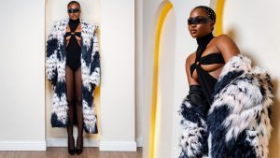What type of accessories is the model wearing on her legs?
Using the visual information, answer the question in a single word or phrase.

High heels